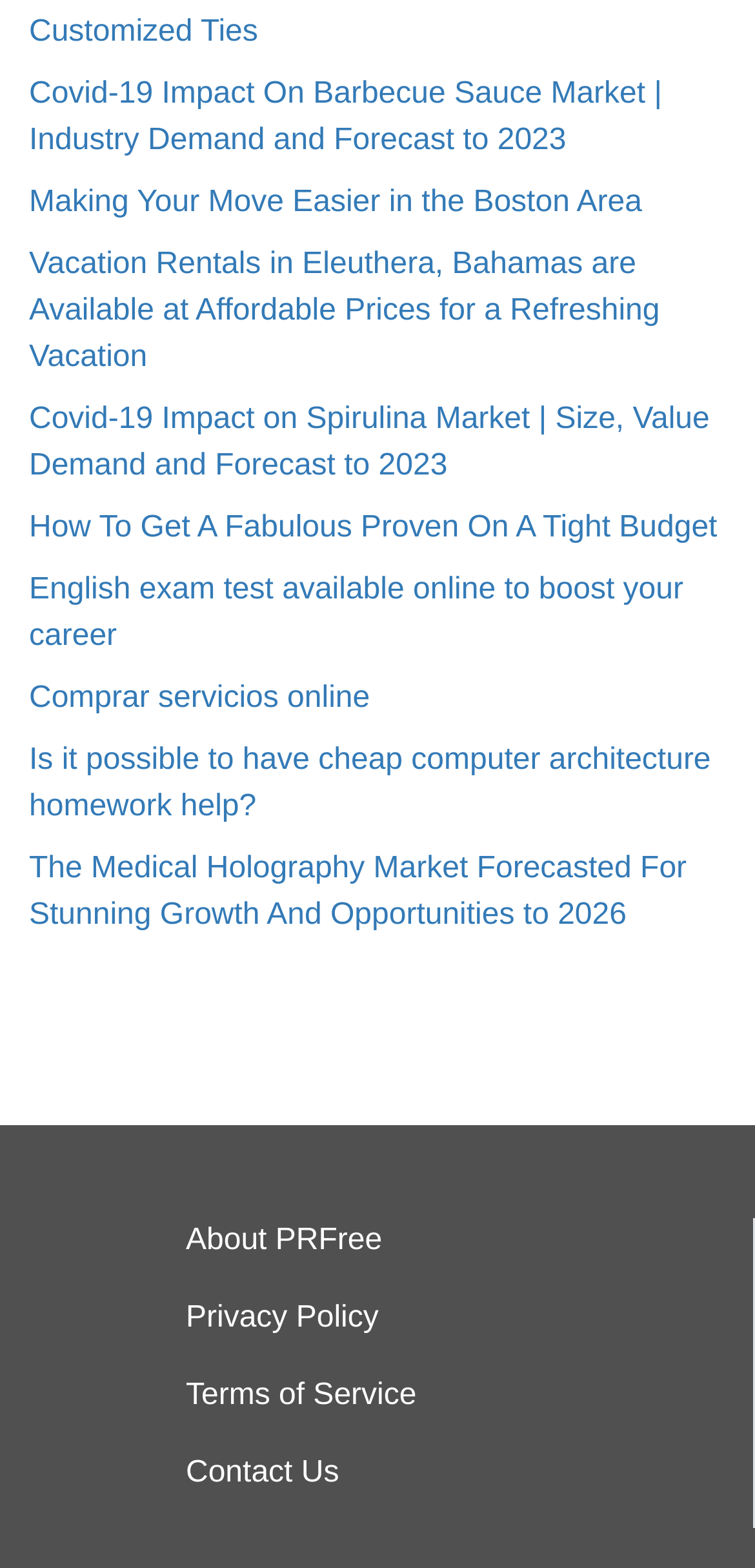Provide a brief response to the question below using a single word or phrase: 
How many links are available at the bottom of the webpage?

2